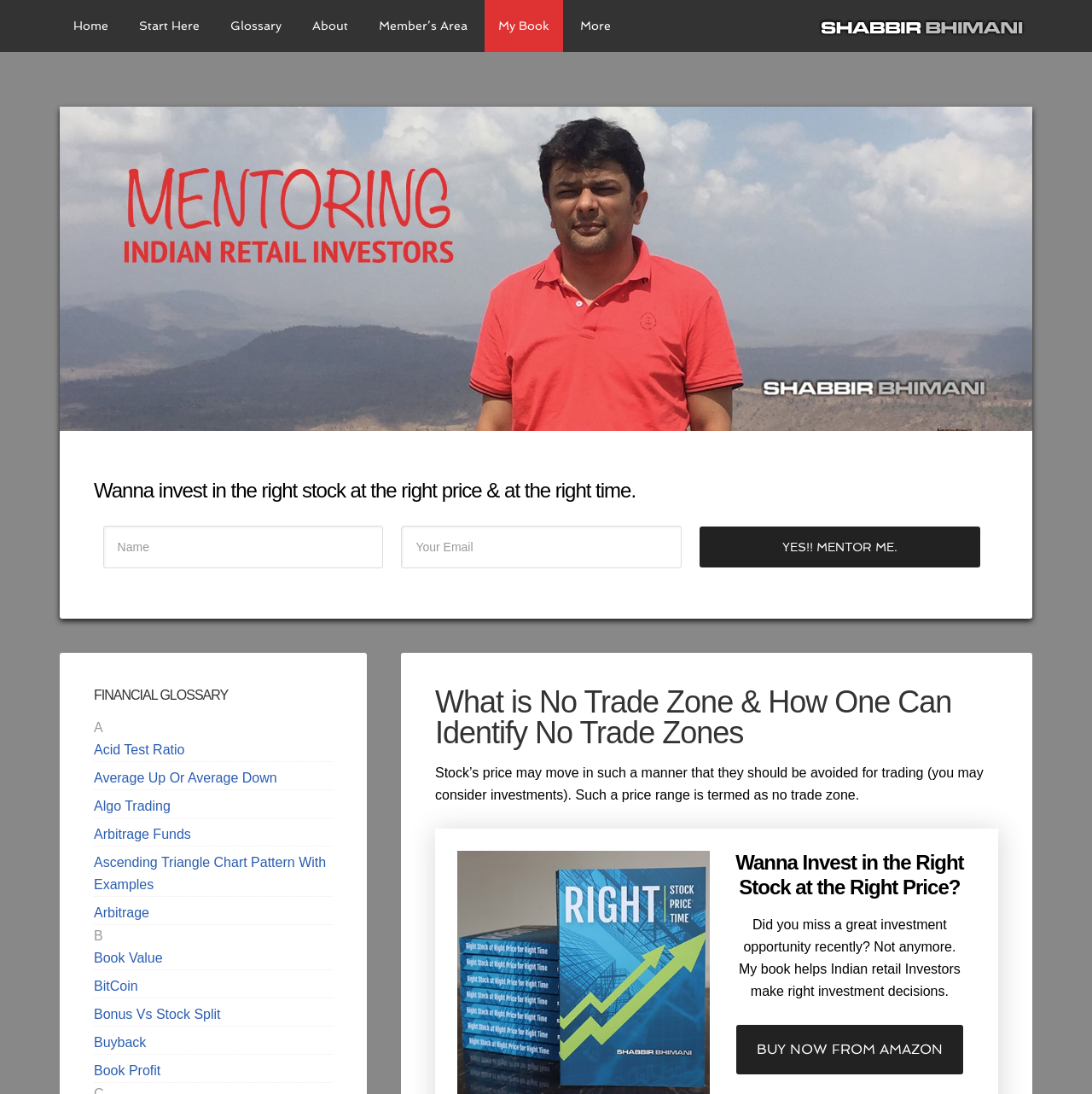Please identify the coordinates of the bounding box for the clickable region that will accomplish this instruction: "Click on the 'SHABBIR BHIMANI' link".

[0.75, 0.0, 0.945, 0.047]